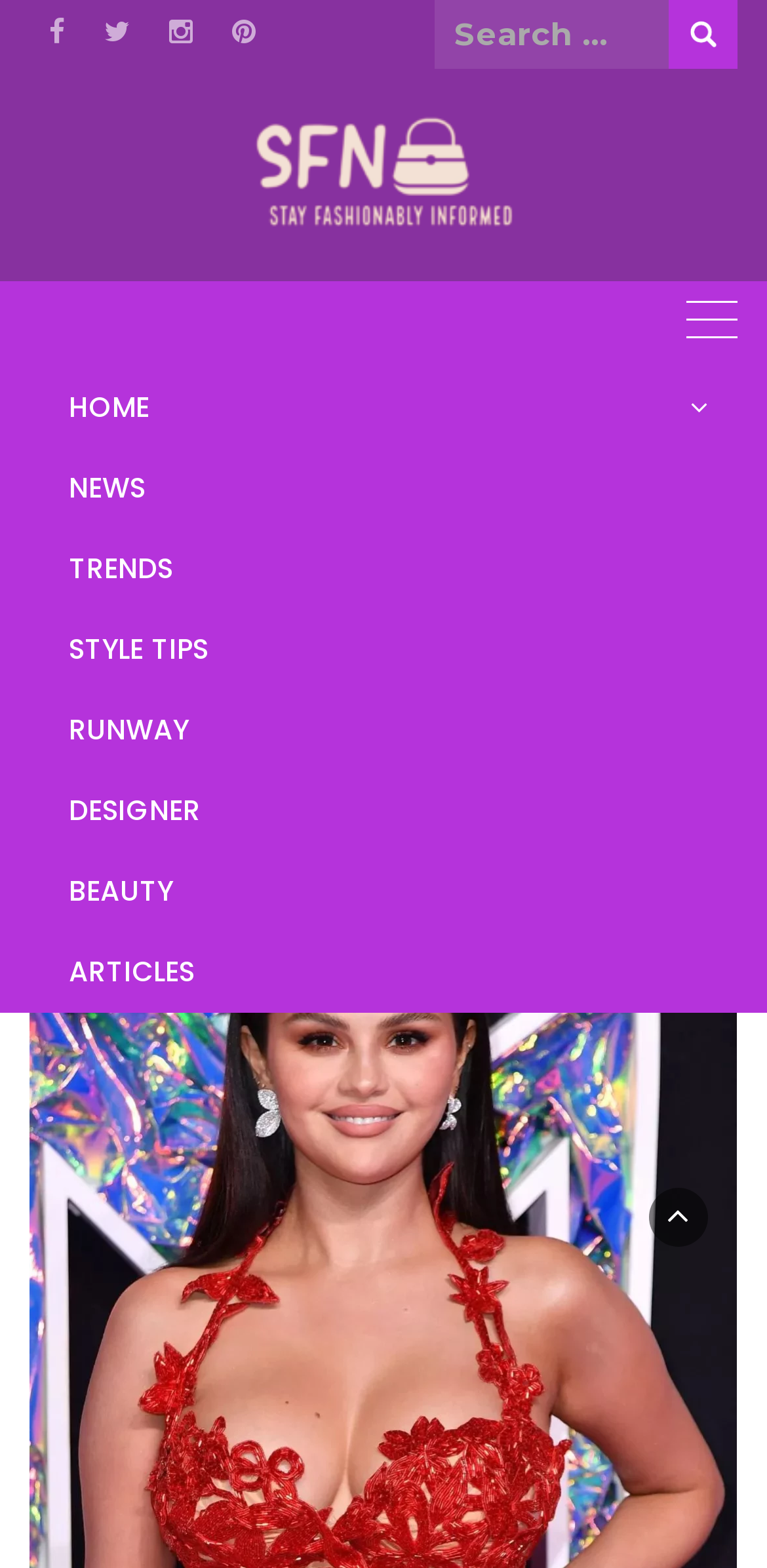How many navigation links are present in the primary menu?
Use the image to answer the question with a single word or phrase.

8